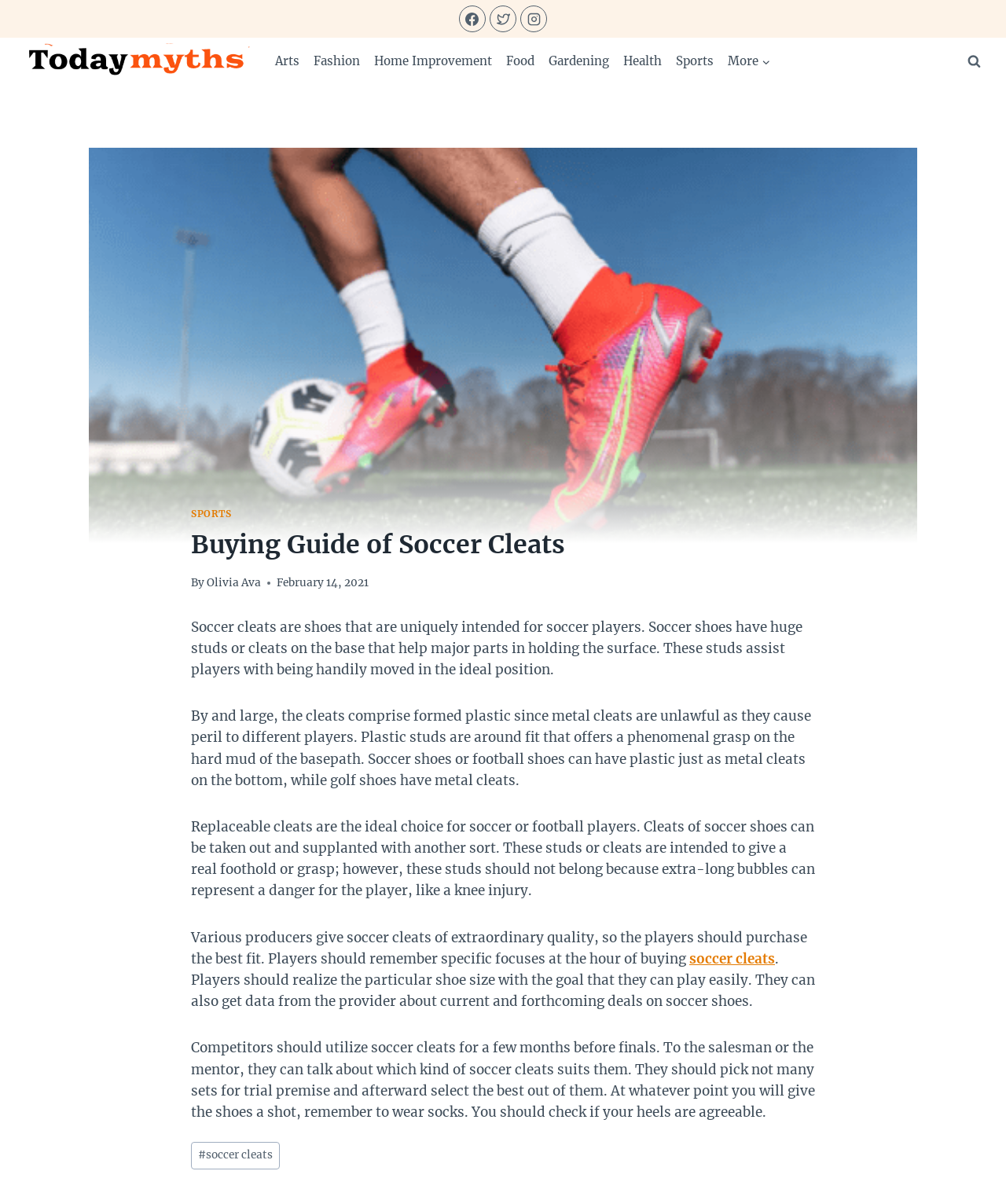Identify the bounding box coordinates of the element to click to follow this instruction: 'Click on Sports link'. Ensure the coordinates are four float values between 0 and 1, provided as [left, top, right, bottom].

[0.665, 0.037, 0.716, 0.065]